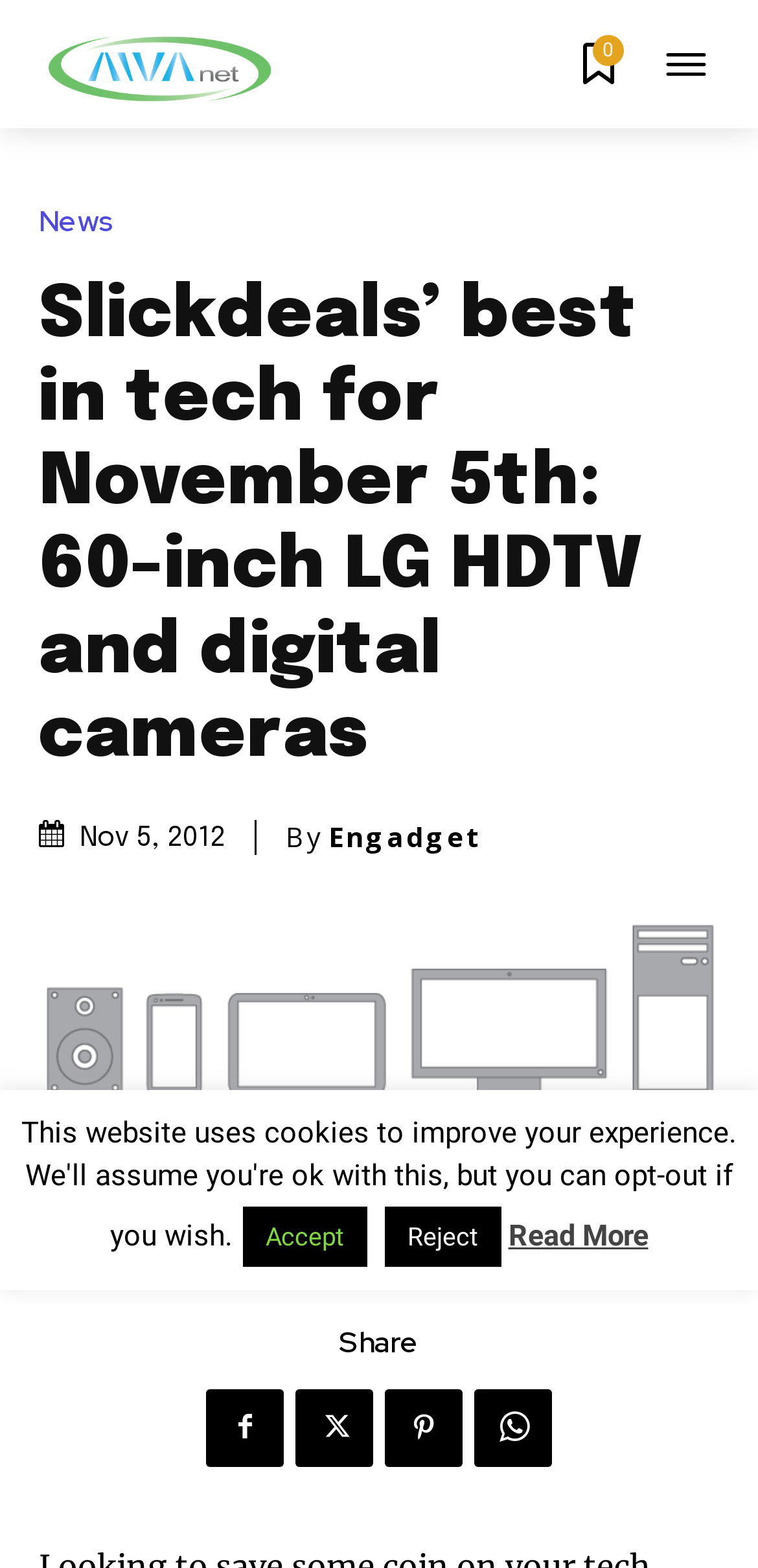How many buttons are there below the article?
Look at the image and respond with a one-word or short phrase answer.

2